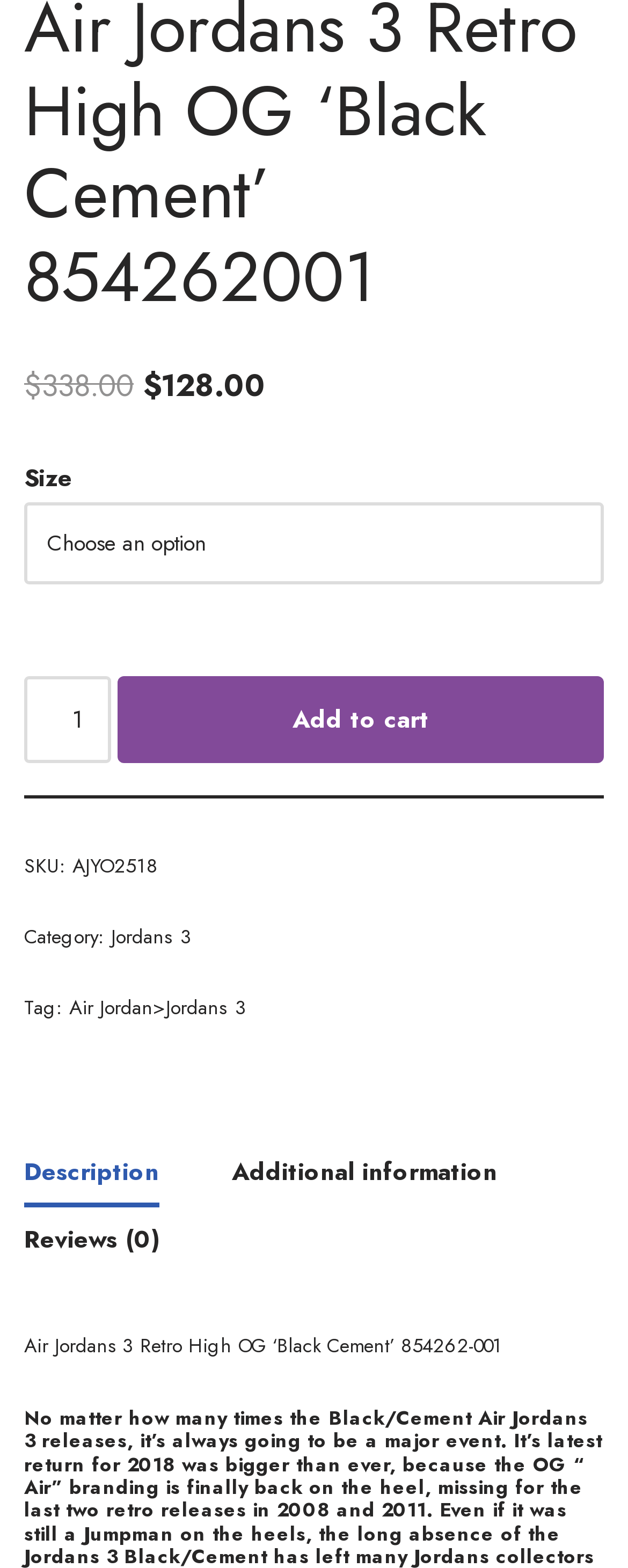Please find the bounding box coordinates of the element that must be clicked to perform the given instruction: "View reviews". The coordinates should be four float numbers from 0 to 1, i.e., [left, top, right, bottom].

[0.038, 0.77, 0.254, 0.81]